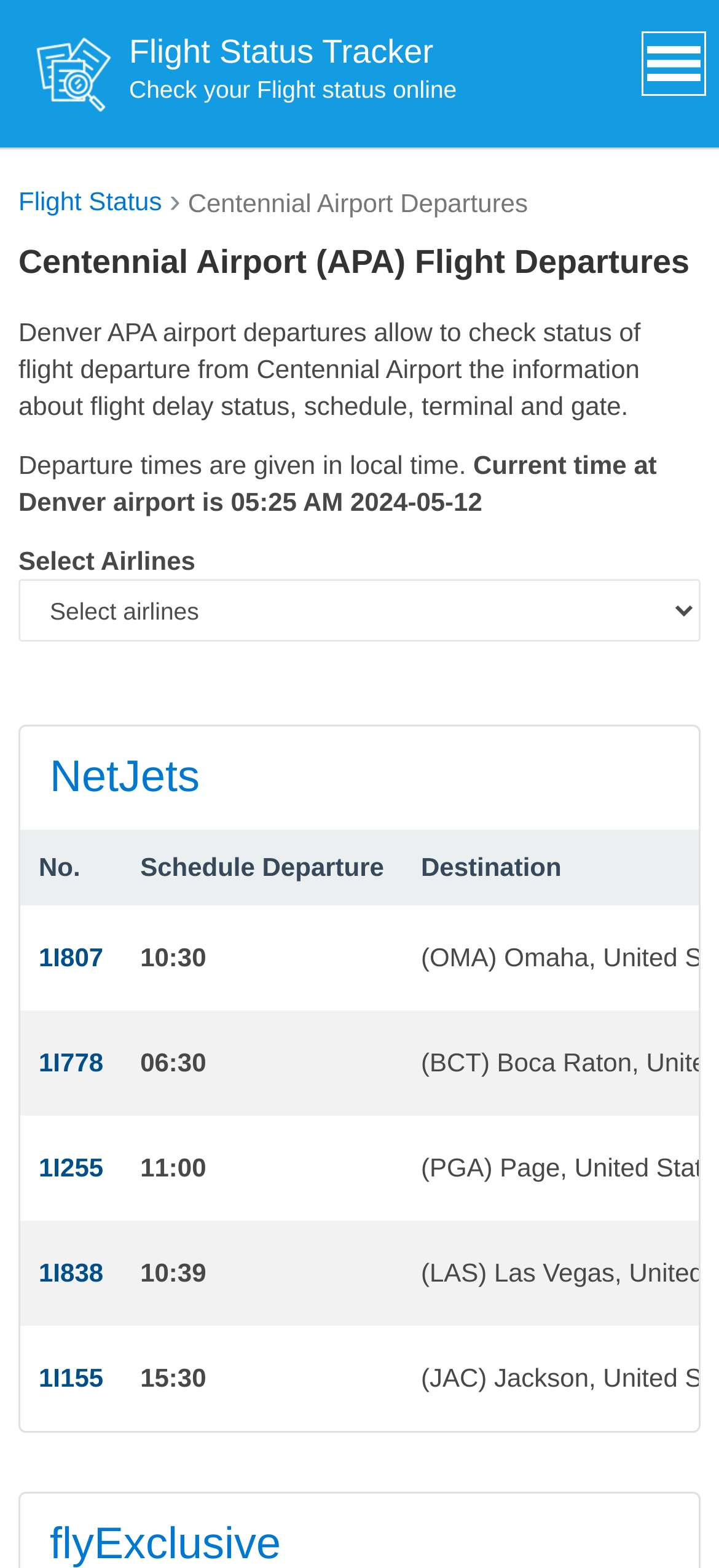Locate the bounding box coordinates of the area you need to click to fulfill this instruction: 'View flight information for 1I807'. The coordinates must be in the form of four float numbers ranging from 0 to 1: [left, top, right, bottom].

[0.054, 0.601, 0.144, 0.62]